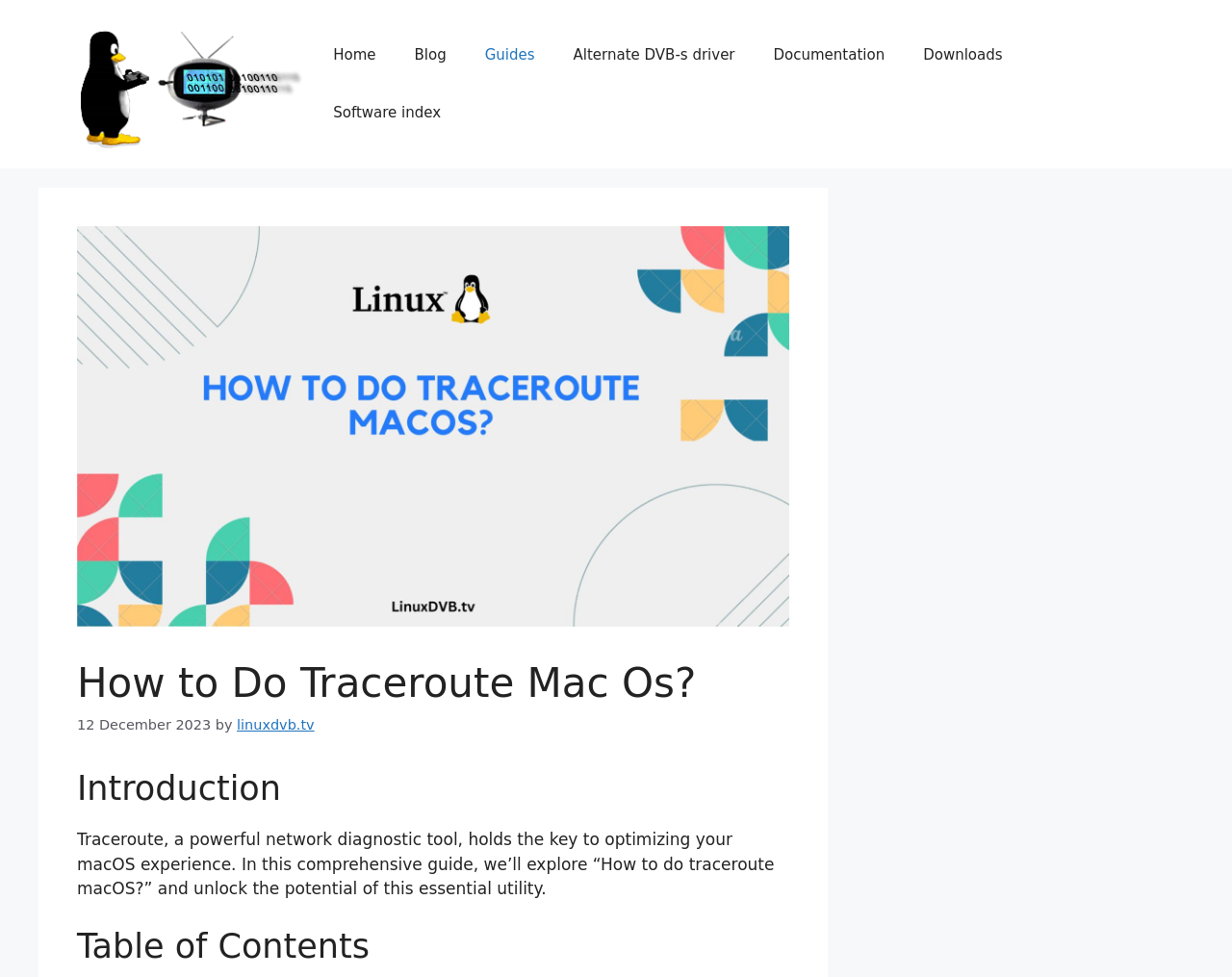Bounding box coordinates are specified in the format (top-left x, top-left y, bottom-right x, bottom-right y). All values are floating point numbers bounded between 0 and 1. Please provide the bounding box coordinate of the region this sentence describes: Software index

[0.255, 0.086, 0.374, 0.145]